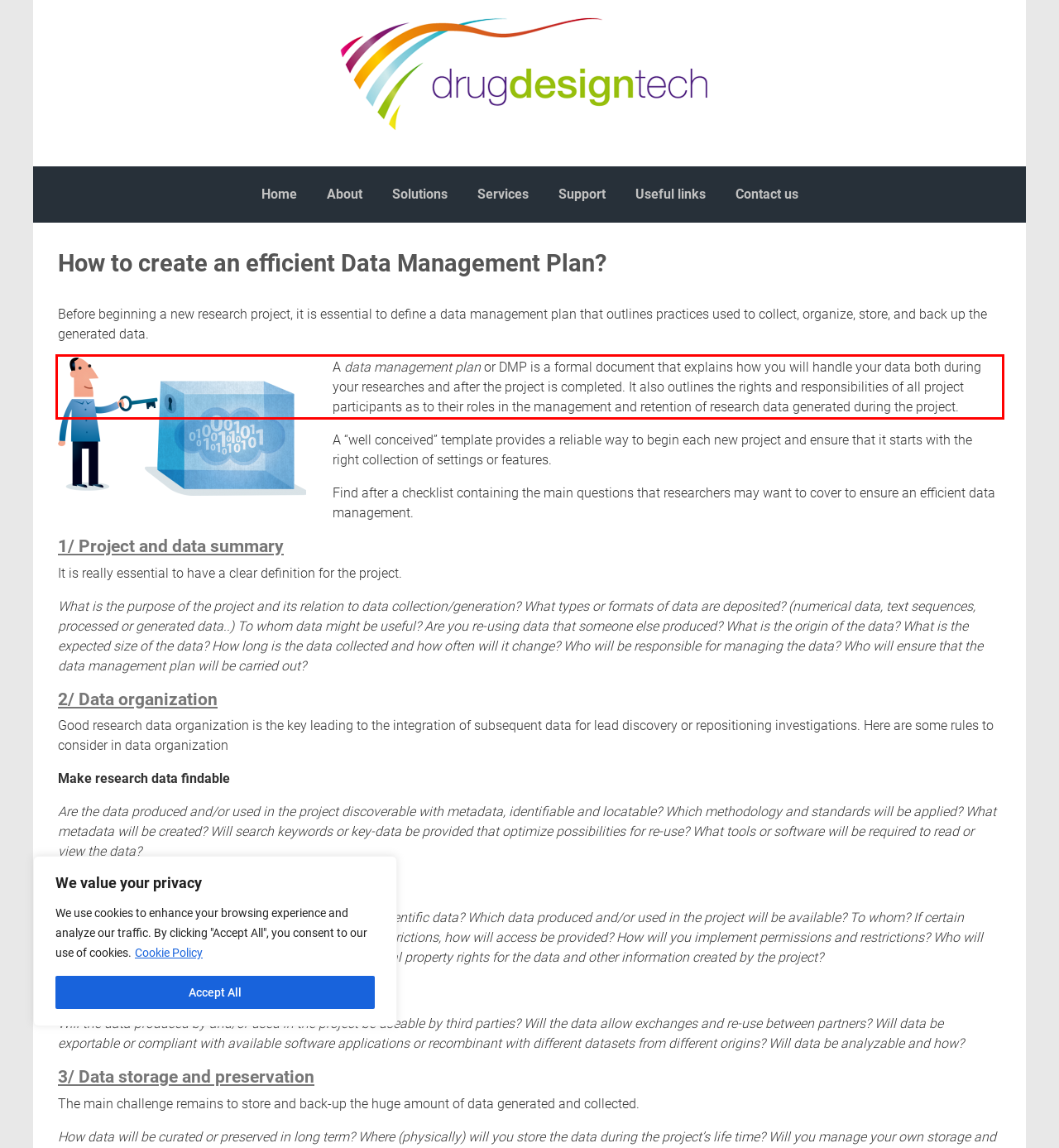Look at the provided screenshot of the webpage and perform OCR on the text within the red bounding box.

A data management plan or DMP is a formal document that explains how you will handle your data both during your researches and after the project is completed. It also outlines the rights and responsibilities of all project participants as to their roles in the management and retention of research data generated during the project.